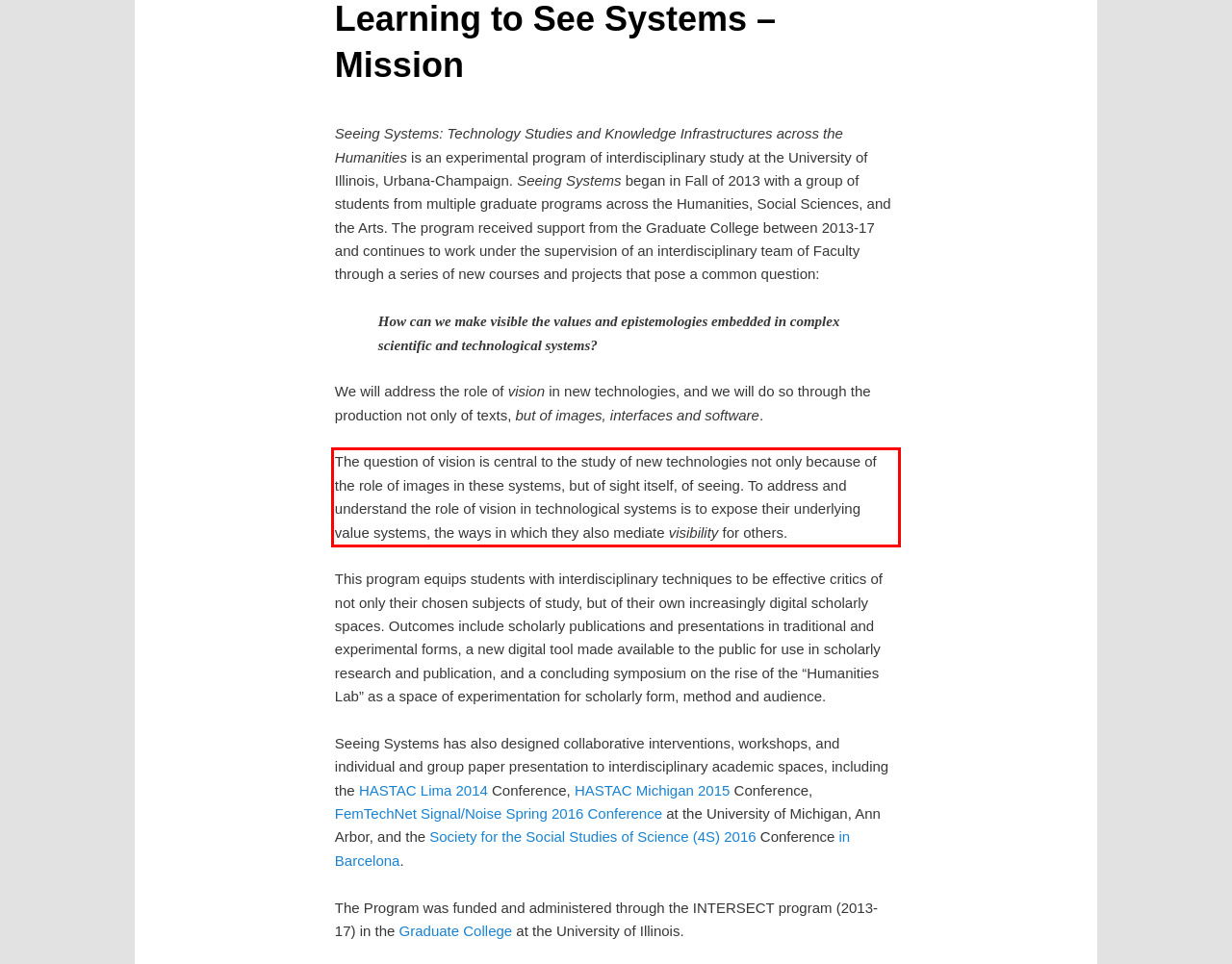Examine the webpage screenshot and use OCR to obtain the text inside the red bounding box.

The question of vision is central to the study of new technologies not only because of the role of images in these systems, but of sight itself, of seeing. To address and understand the role of vision in technological systems is to expose their underlying value systems, the ways in which they also mediate visibility for others.